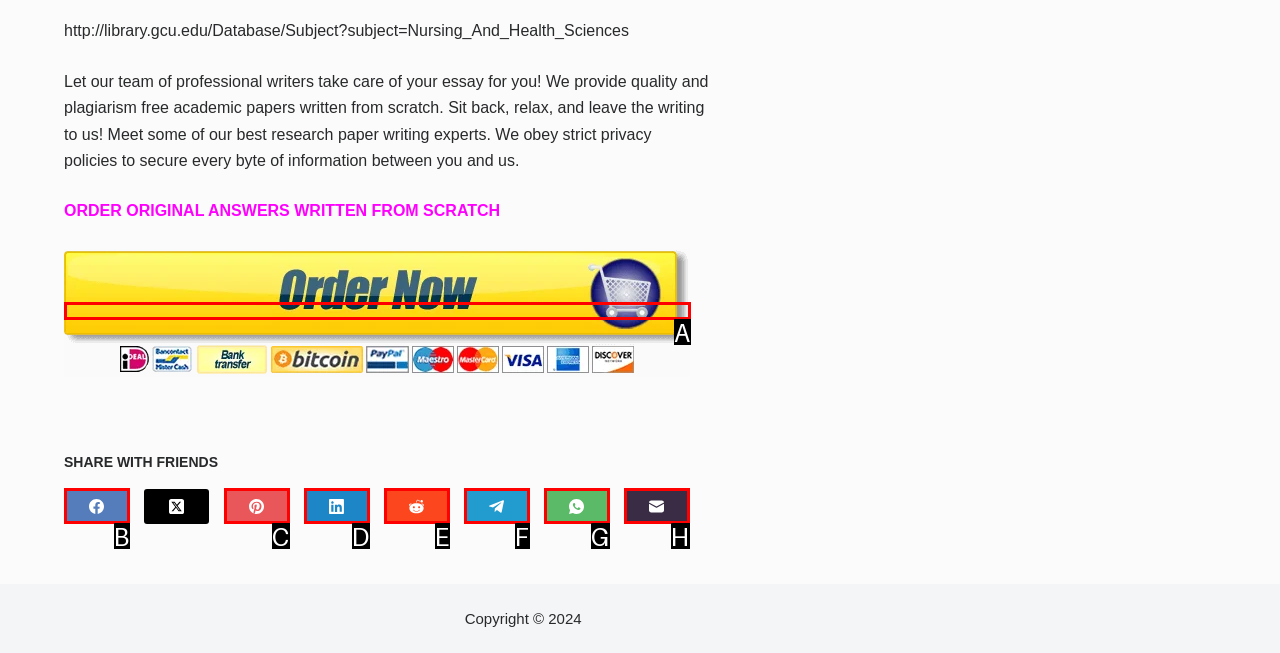Select the letter that corresponds to this element description: Support Hub
Answer with the letter of the correct option directly.

None